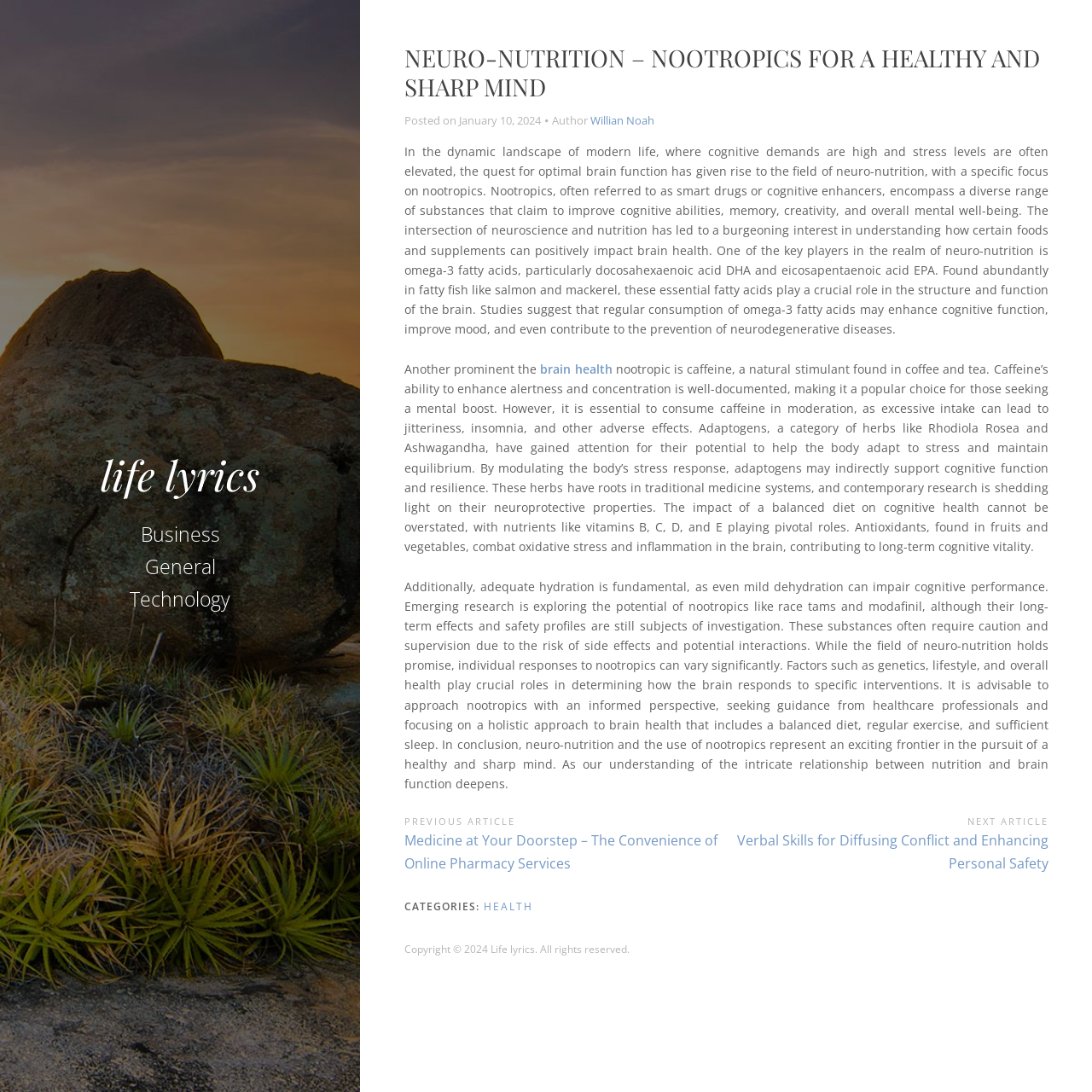What is the purpose of adaptogens in nootropics?
Look at the screenshot and give a one-word or phrase answer.

To help the body adapt to stress